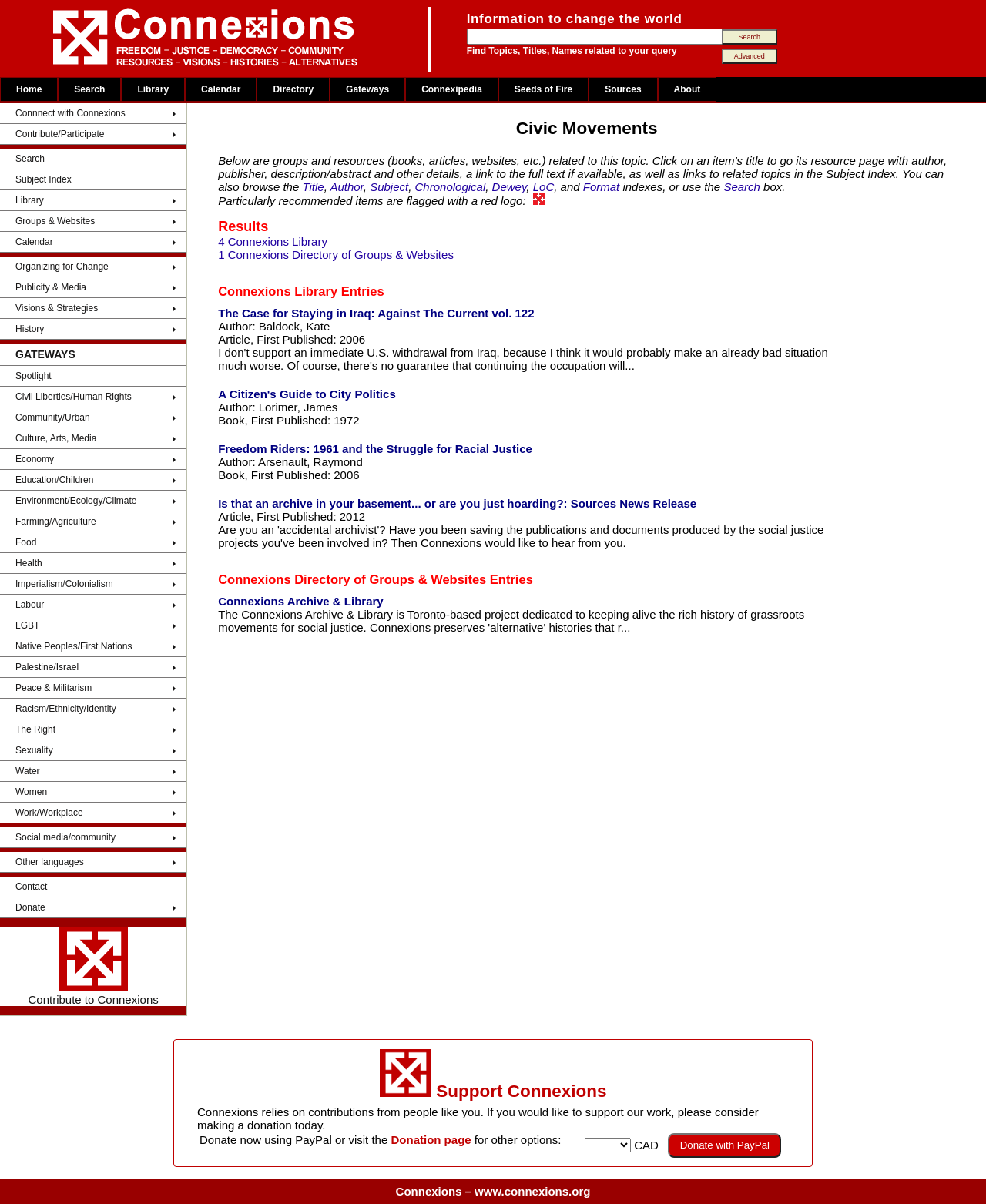Generate a thorough description of the webpage.

The webpage is titled "Civic Movements - Resources in Connexions Social Justice Library". At the top-left corner, there is an image. Below the image, there is a layout table with three rows. The first row contains a cell with the text "Information to change the world". The second row has two cells, one with a text box and the other with a "Search" button. The third row has two cells, one with the text "Find Topics, Titles, Names related to your query" and the other with an "Advanced" button.

To the left of the layout table, there are several links, including "Home", "Search", "Browse Subject Index", "Title Index A-Z", "Authors A-Z", "Organization & Websites", and "SOURCES". These links are arranged vertically, with "Home" at the top and "SOURCES" at the bottom.

To the right of the layout table, there are several sections, each with a heading and a list of links. The sections are "Library", "Calendar", "Directory", "Gateways", "Connexipedia", and "Seeds of Fire". Each section has a list of links related to the section's topic. For example, the "Library" section has links to "Subject Index", "Title Index A-Z", "Author Index A-Z", and "Chronological Index". The "Gateways" section has links to topics such as "Arts & Culture", "Economy", "Education", and "Environment".

Overall, the webpage appears to be a resource hub for civic movements and social justice, providing access to various libraries, directories, and gateways related to these topics.